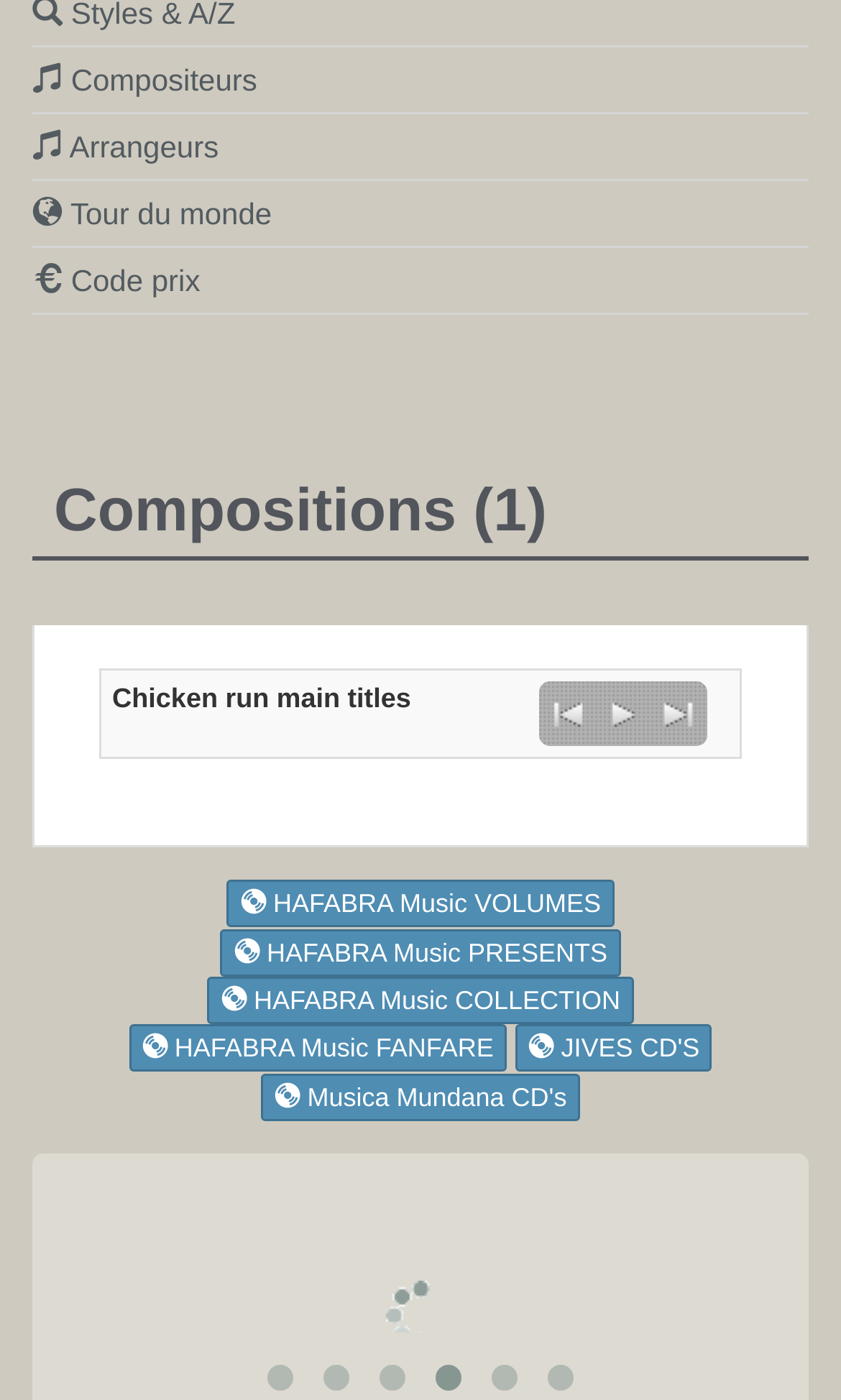Locate the bounding box coordinates of the element you need to click to accomplish the task described by this instruction: "Click on the 'Compositeurs' link".

[0.084, 0.045, 0.306, 0.069]